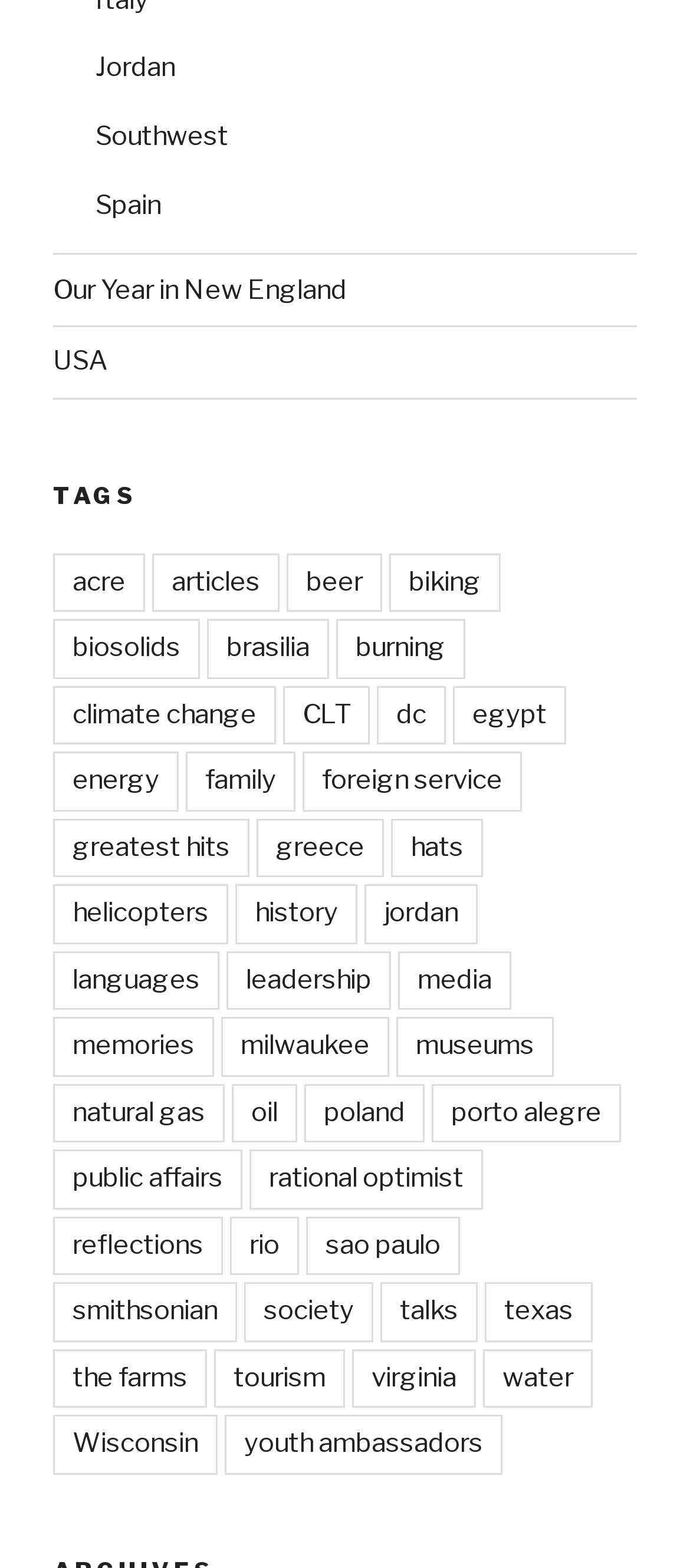What is the first country listed?
Based on the image, provide your answer in one word or phrase.

Jordan